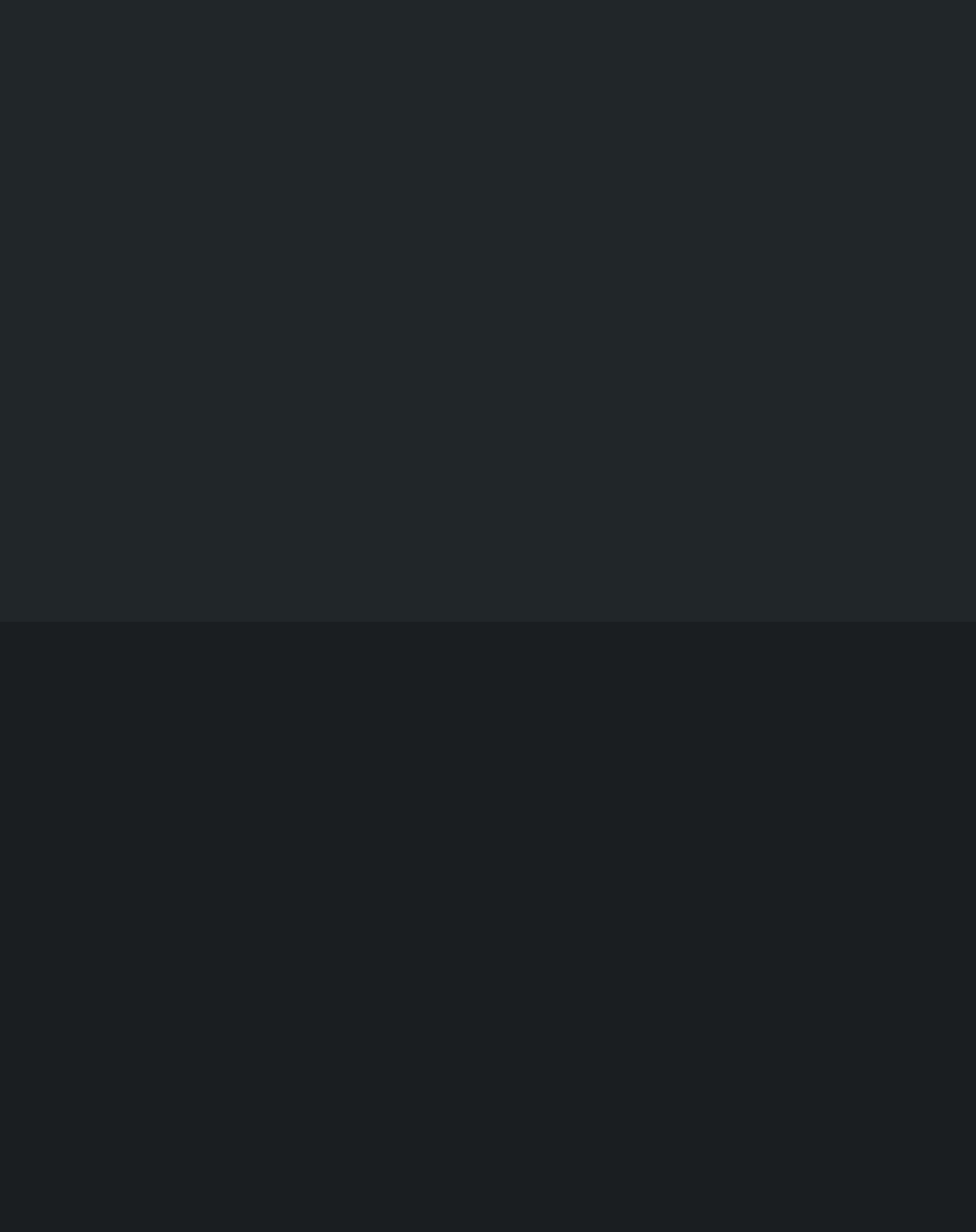Indicate the bounding box coordinates of the clickable region to achieve the following instruction: "Email feedback."

[0.449, 0.891, 0.634, 0.906]